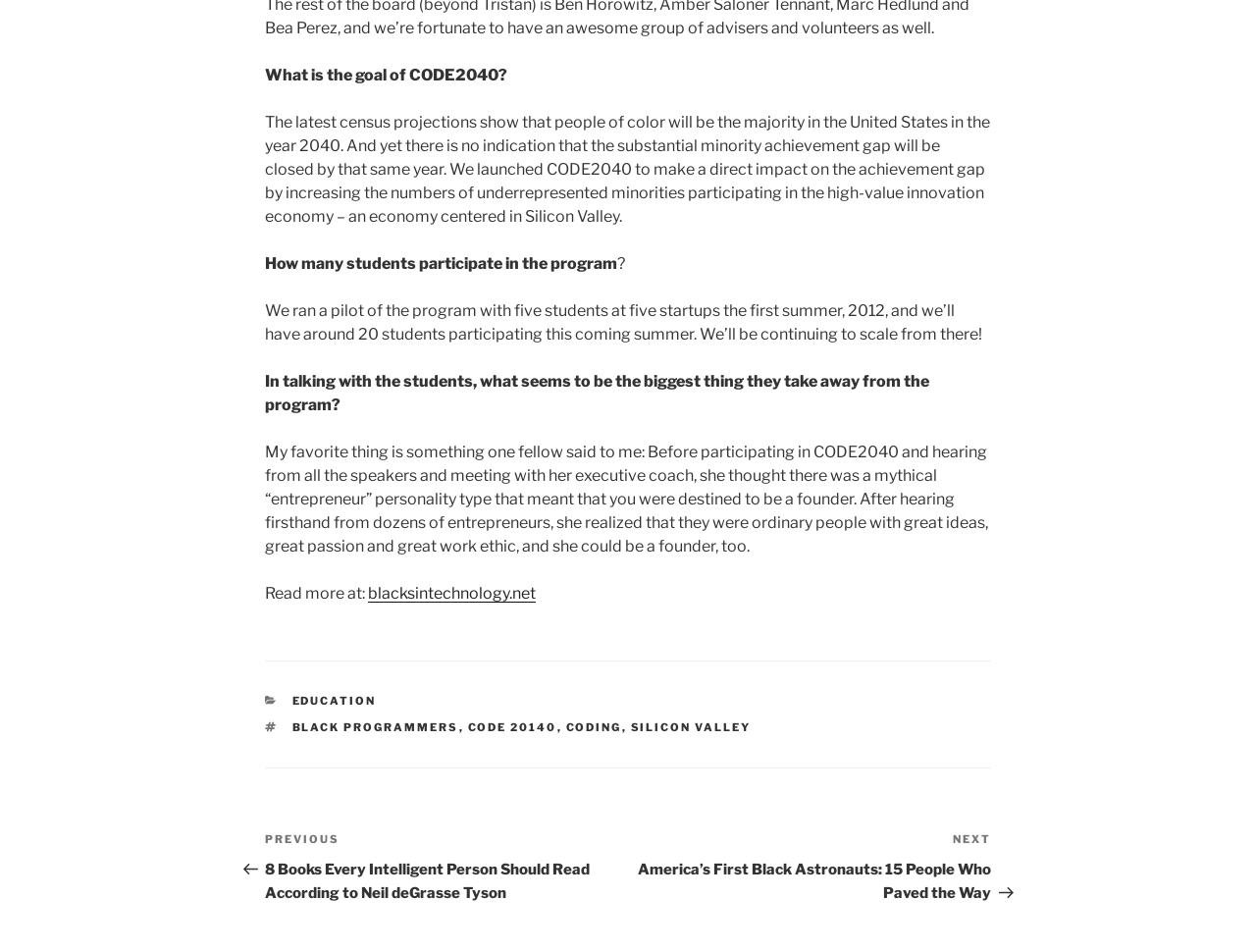Indicate the bounding box coordinates of the element that needs to be clicked to satisfy the following instruction: "Visit blacksintechnology.net". The coordinates should be four float numbers between 0 and 1, i.e., [left, top, right, bottom].

[0.293, 0.613, 0.427, 0.633]